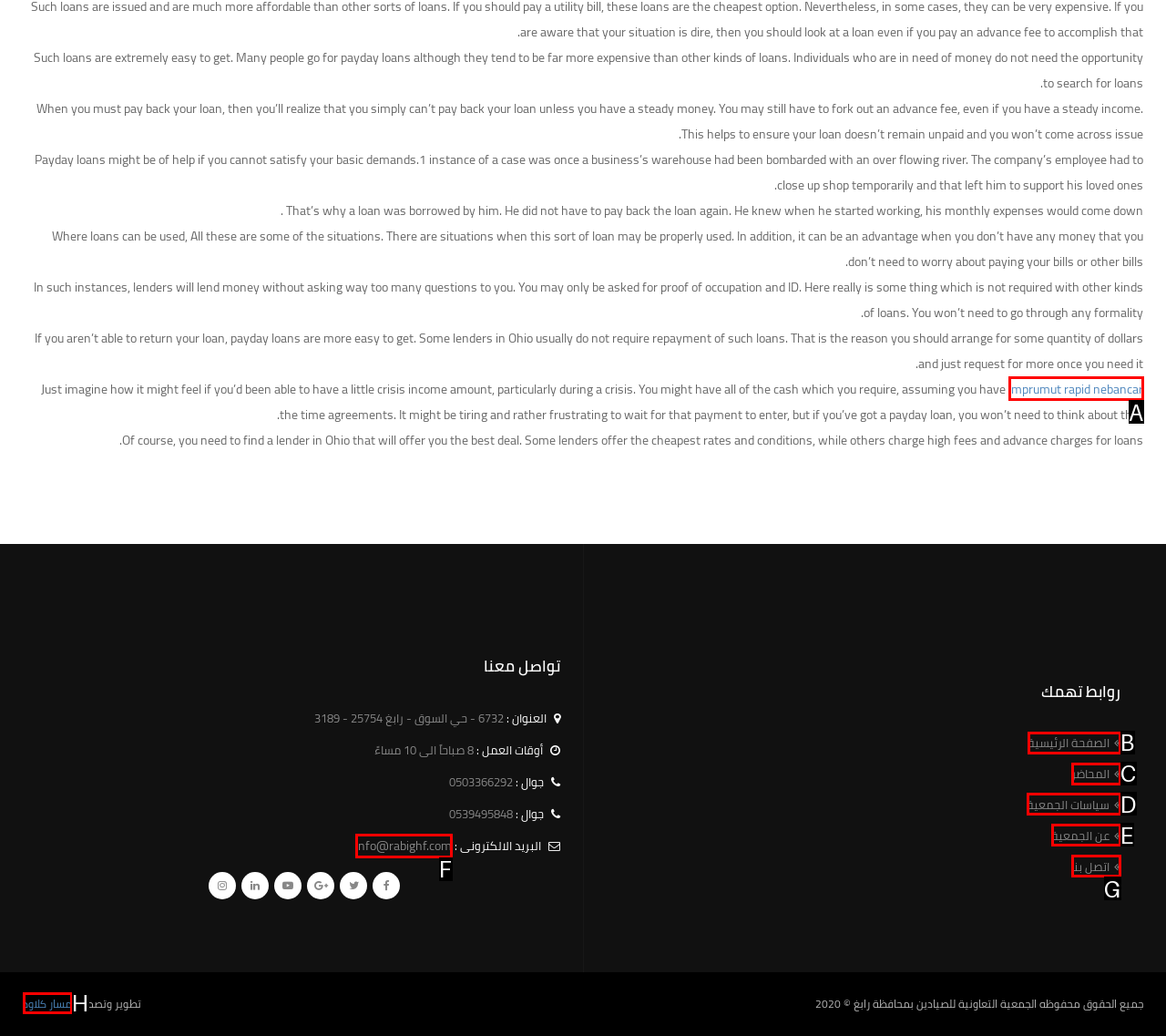Examine the description: عن الجمعية and indicate the best matching option by providing its letter directly from the choices.

E